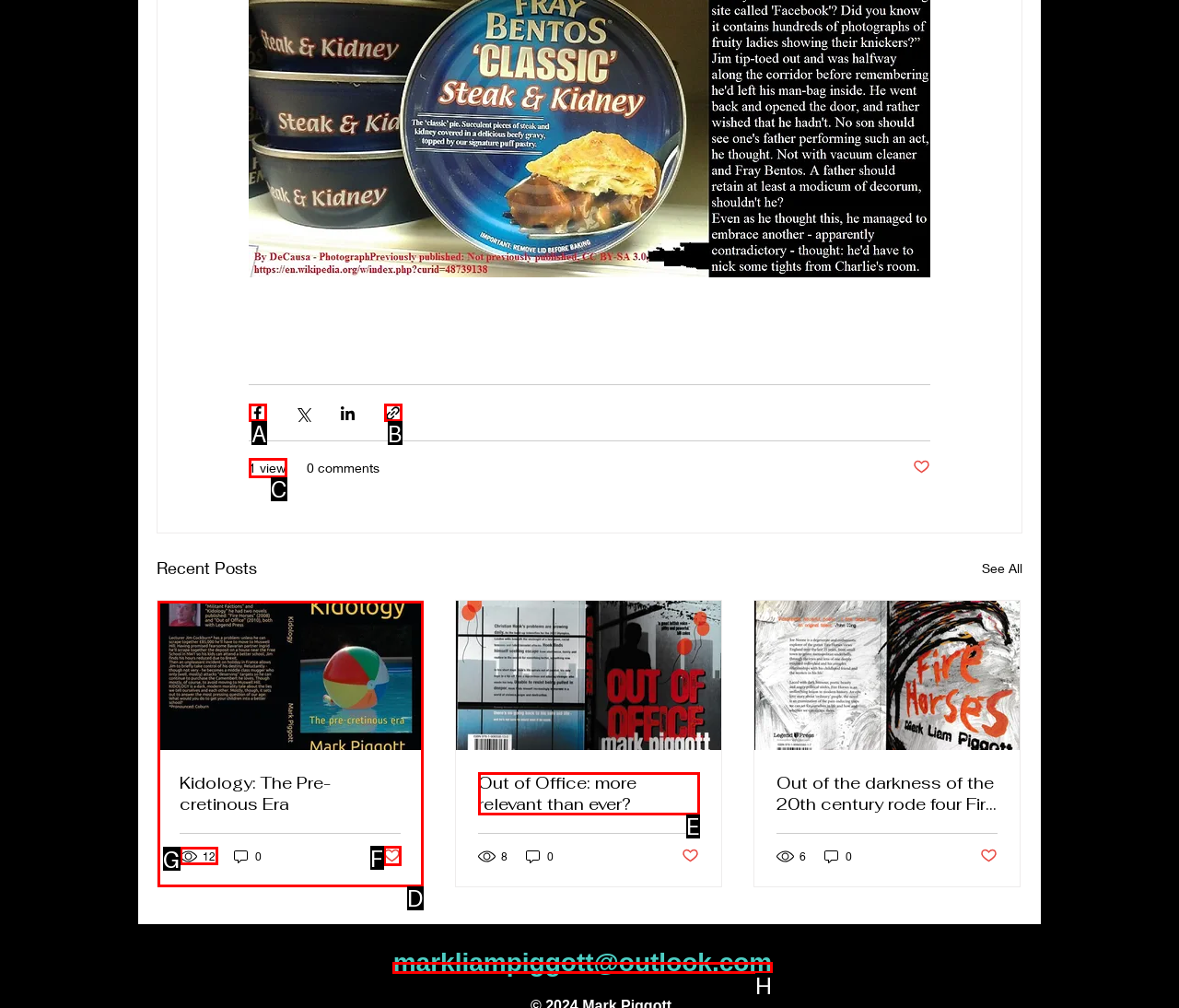For the instruction: Check email, which HTML element should be clicked?
Respond with the letter of the appropriate option from the choices given.

H